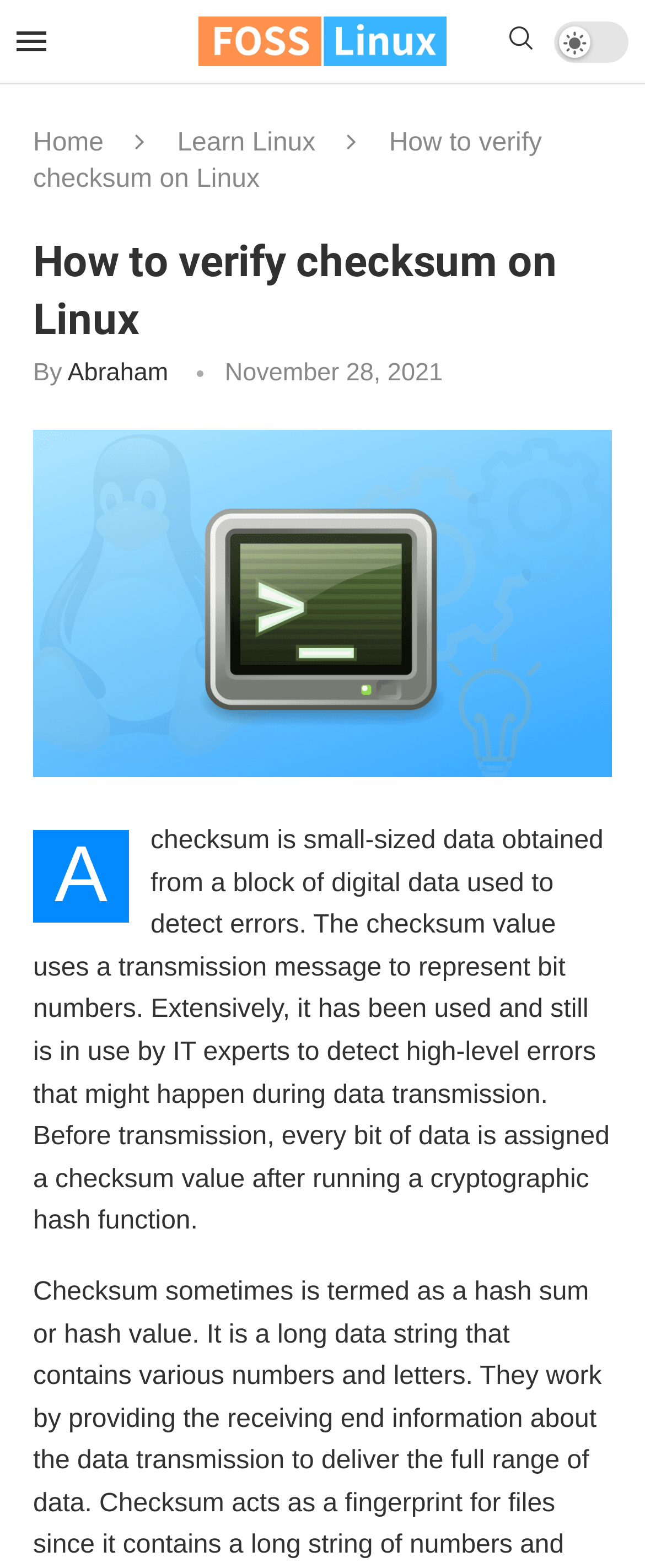Identify and provide the bounding box coordinates of the UI element described: "website". The coordinates should be formatted as [left, top, right, bottom], with each number being a float between 0 and 1.

None